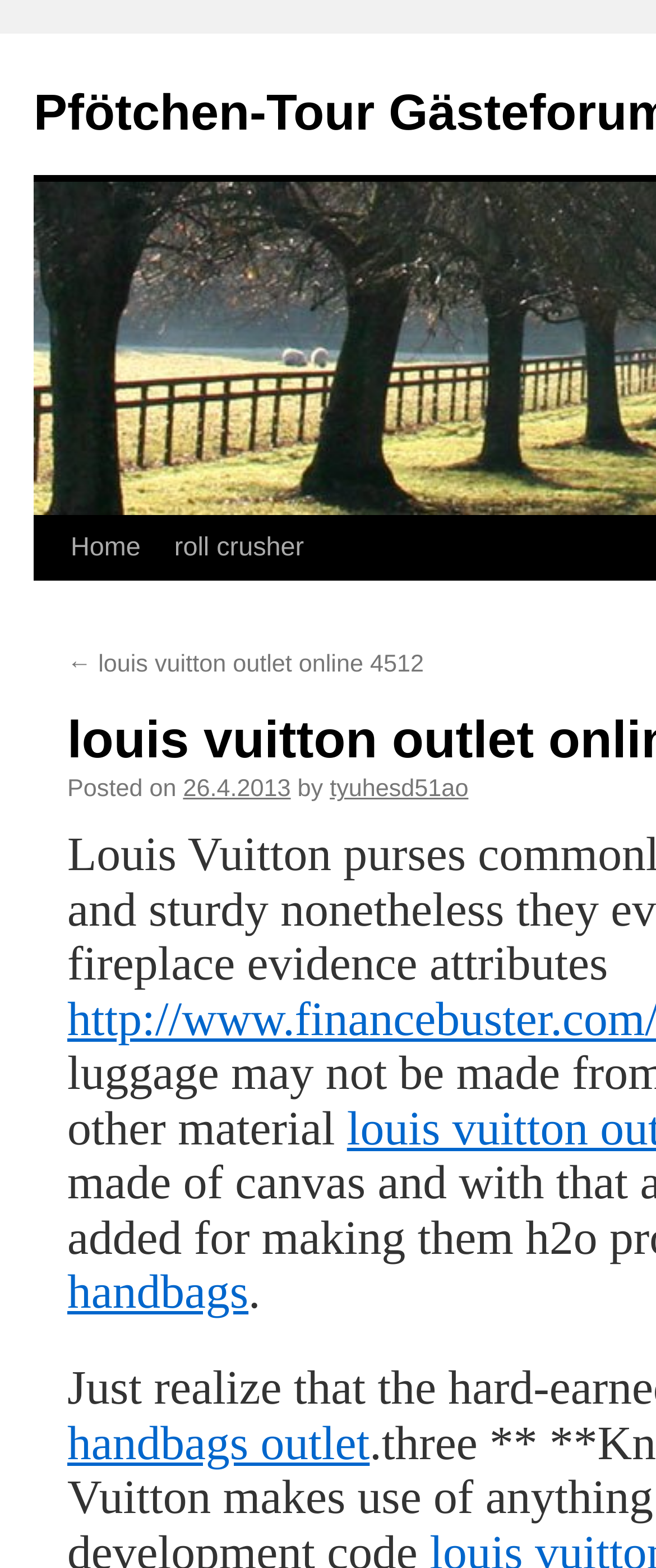Please determine the heading text of this webpage.

louis vuitton outlet online 1203